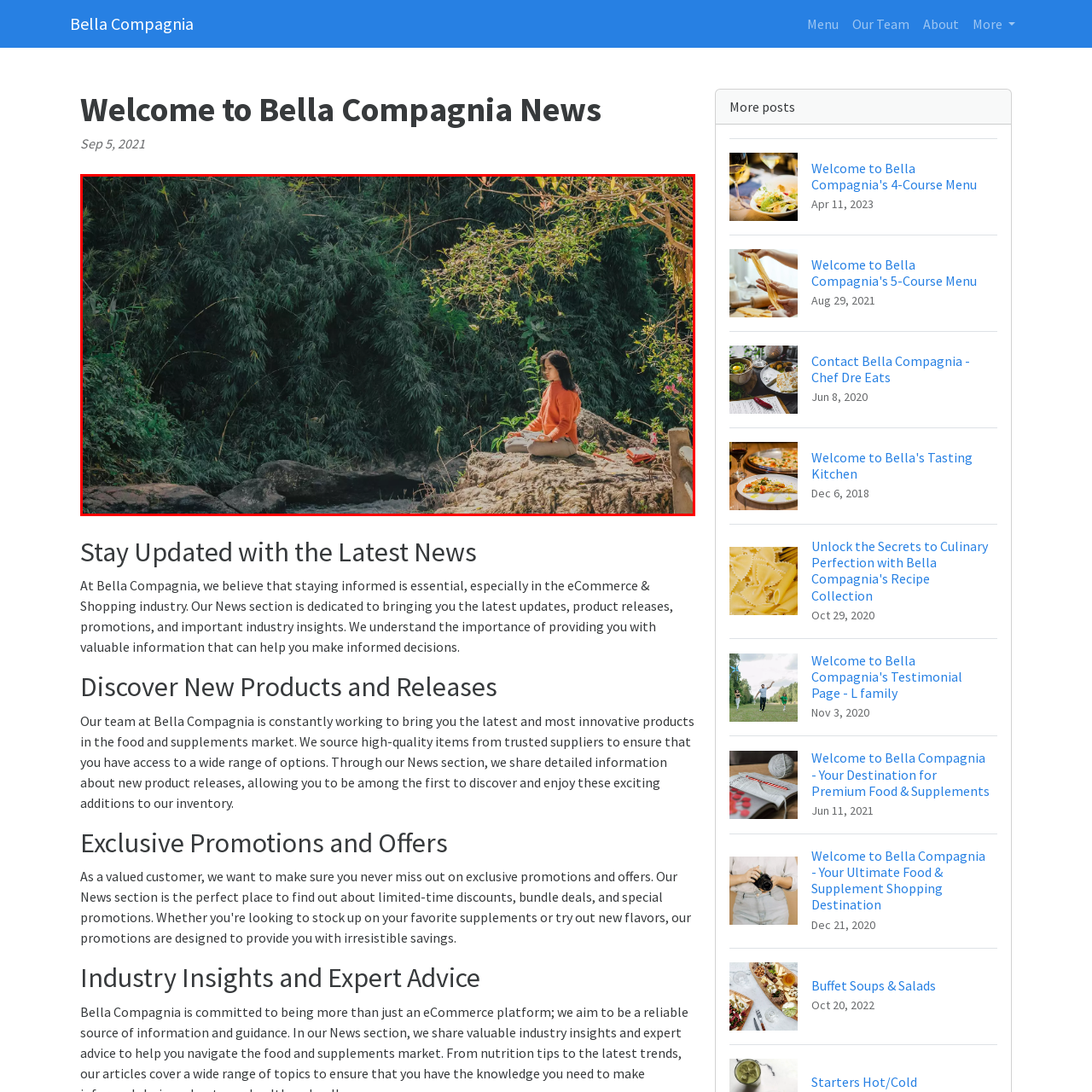Describe in detail the portion of the image that is enclosed within the red boundary.

The image showcases a serene moment in nature, featuring a woman sitting peacefully on a rock by a gently flowing stream. She is dressed in an orange top, which contrasts beautifully with the lush green backdrop of bamboo and foliage surrounding her. The sunlight filters through the trees, illuminating her calm demeanor as she appears to be in a meditative state, embracing the tranquility of her environment. The scene exudes a sense of harmony and reflection, inviting viewers to appreciate the serene beauty of nature and the importance of mindfulness.